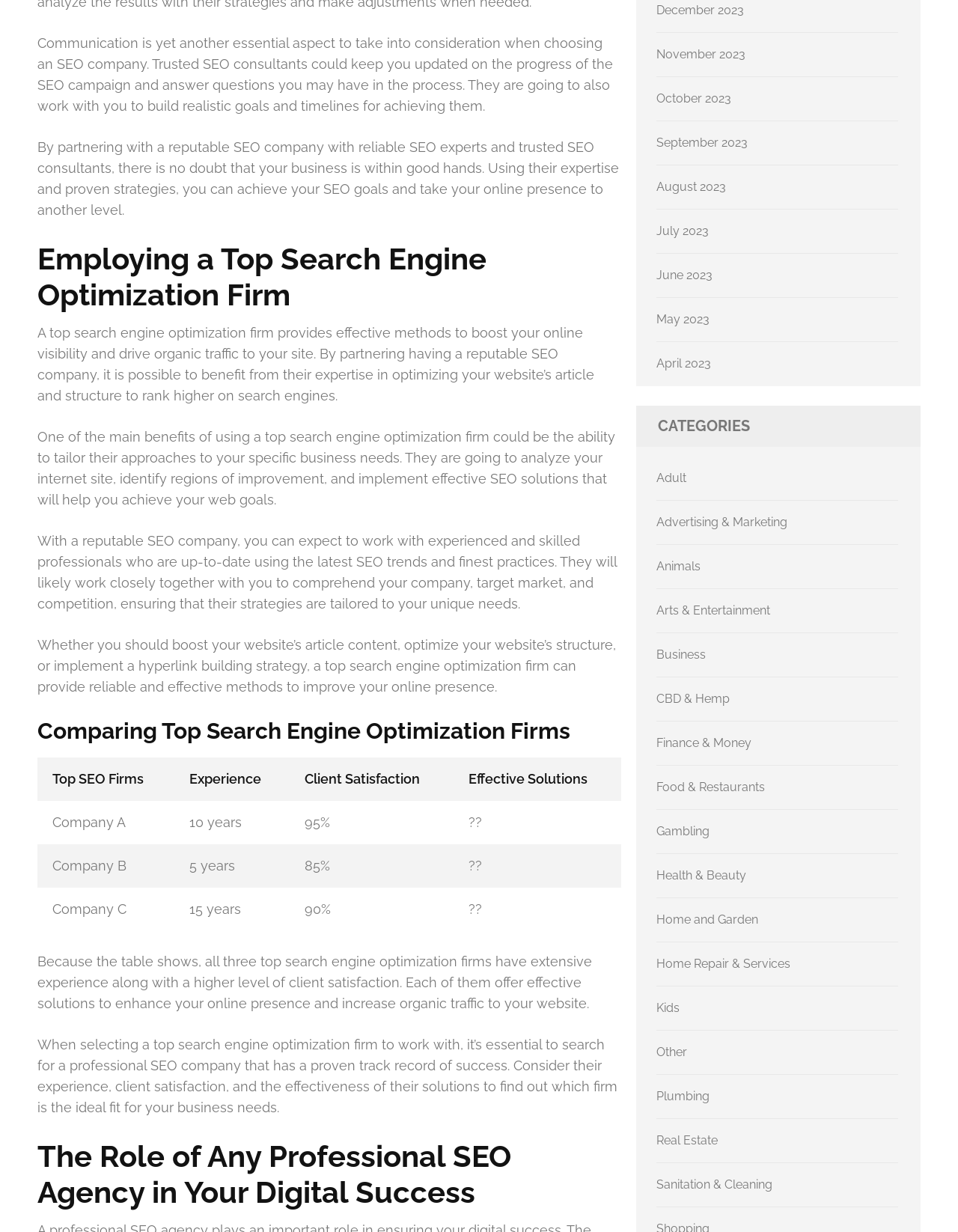Determine the bounding box coordinates of the clickable element necessary to fulfill the instruction: "Read about the role of a professional SEO agency". Provide the coordinates as four float numbers within the 0 to 1 range, i.e., [left, top, right, bottom].

[0.039, 0.924, 0.648, 0.982]